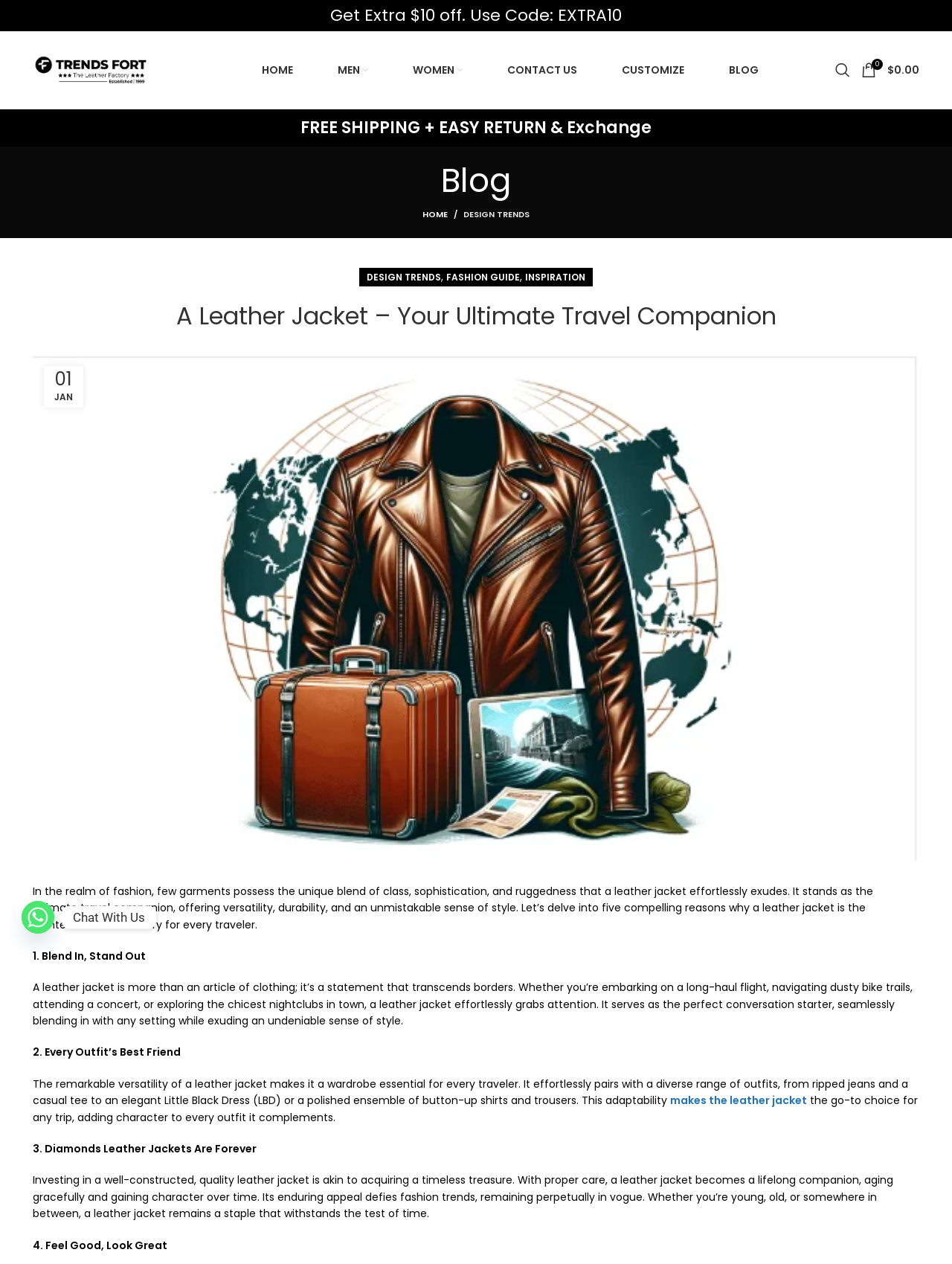Determine the bounding box coordinates of the section I need to click to execute the following instruction: "Contact us". Provide the coordinates as four float numbers between 0 and 1, i.e., [left, top, right, bottom].

[0.517, 0.044, 0.622, 0.067]